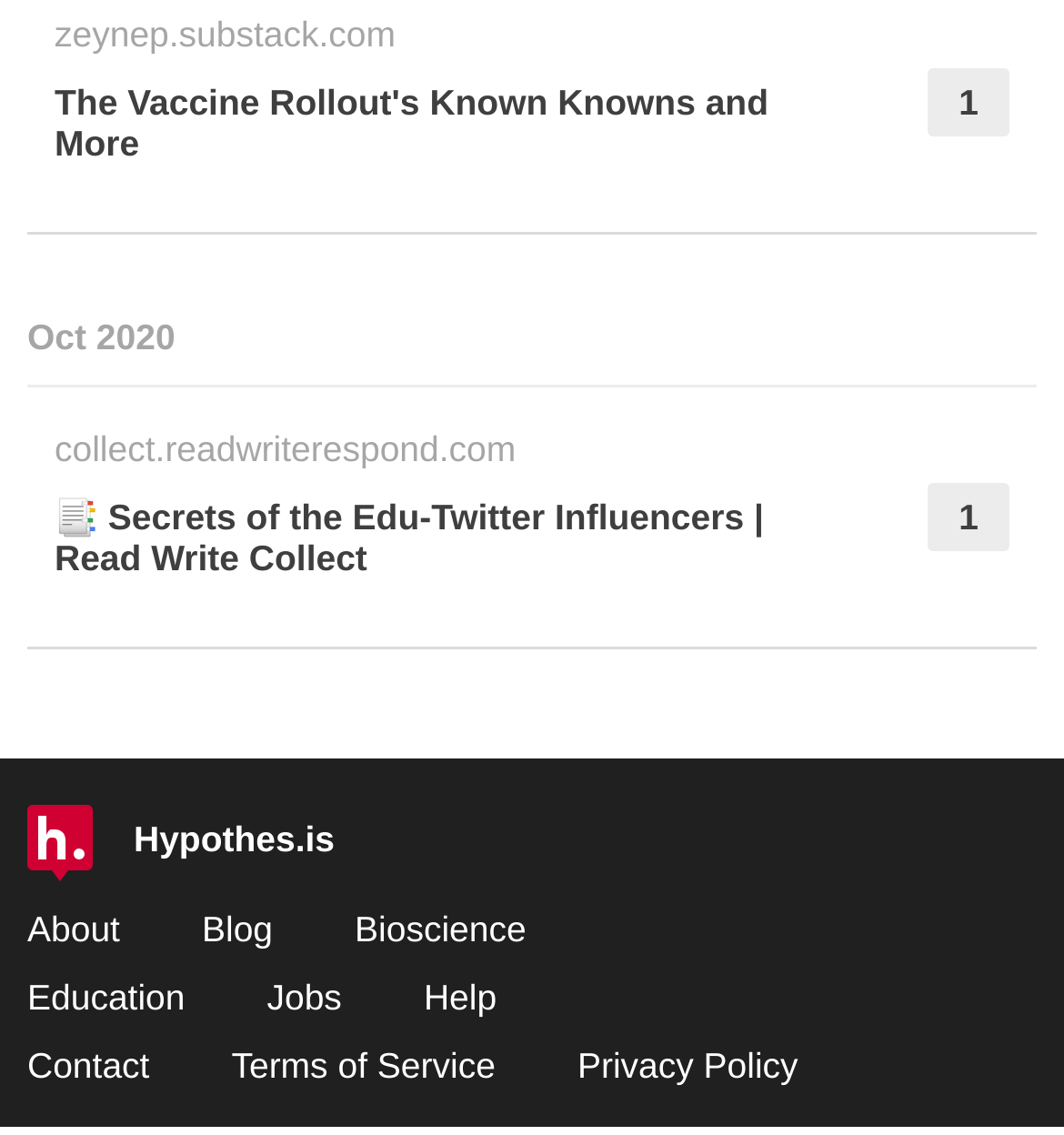Find the bounding box coordinates of the element to click in order to complete the given instruction: "go to the about page."

[0.026, 0.8, 0.113, 0.837]